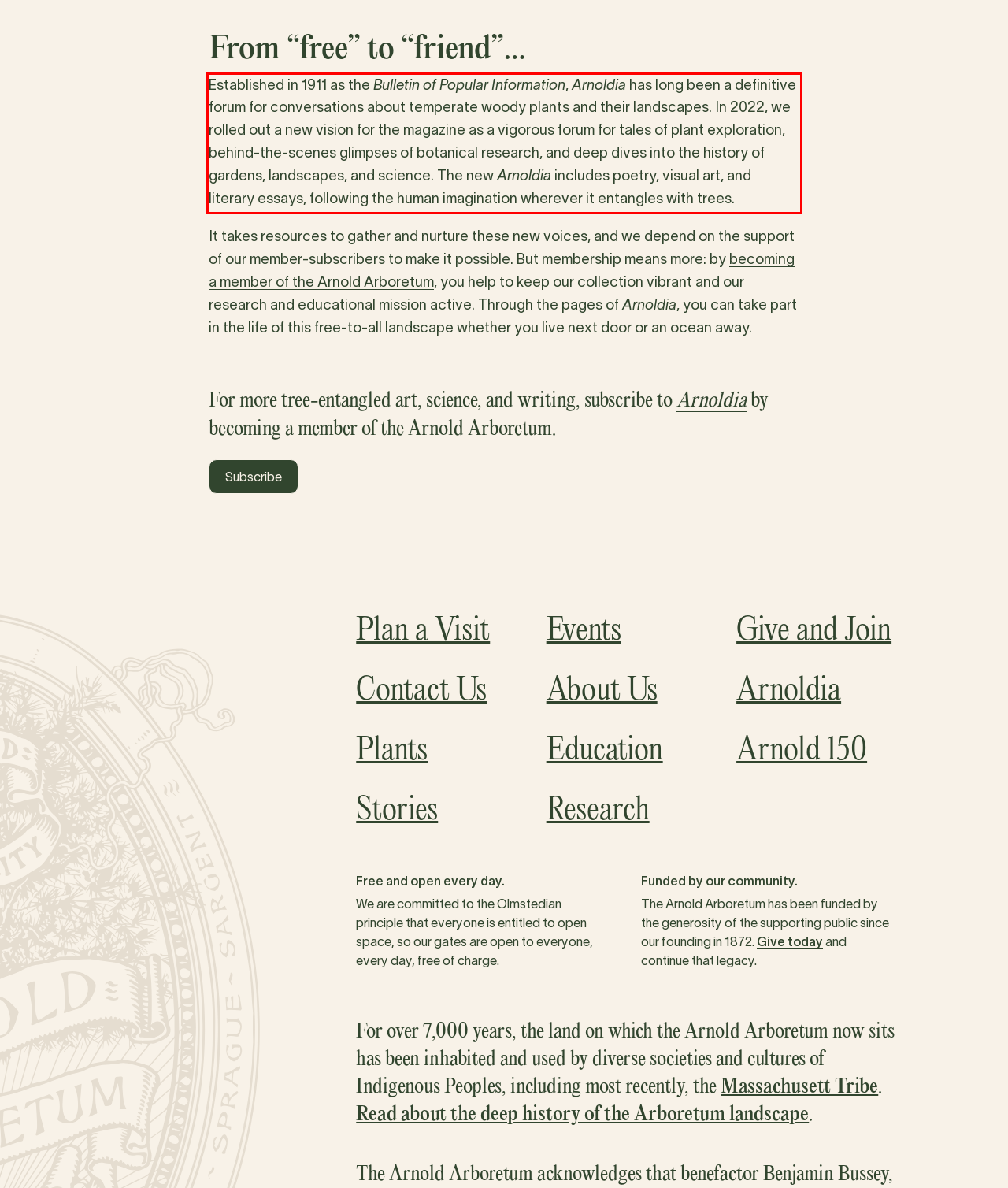Examine the screenshot of the webpage, locate the red bounding box, and perform OCR to extract the text contained within it.

Established in 1911 as the Bulletin of Popular Information, Arnoldia has long been a definitive forum for conversations about temperate woody plants and their landscapes. In 2022, we rolled out a new vision for the magazine as a vigorous forum for tales of plant exploration, behind-the-scenes glimpses of botanical research, and deep dives into the history of gardens, landscapes, and science. The new Arnoldia includes poetry, visual art, and literary essays, following the human imagination wherever it entangles with trees.